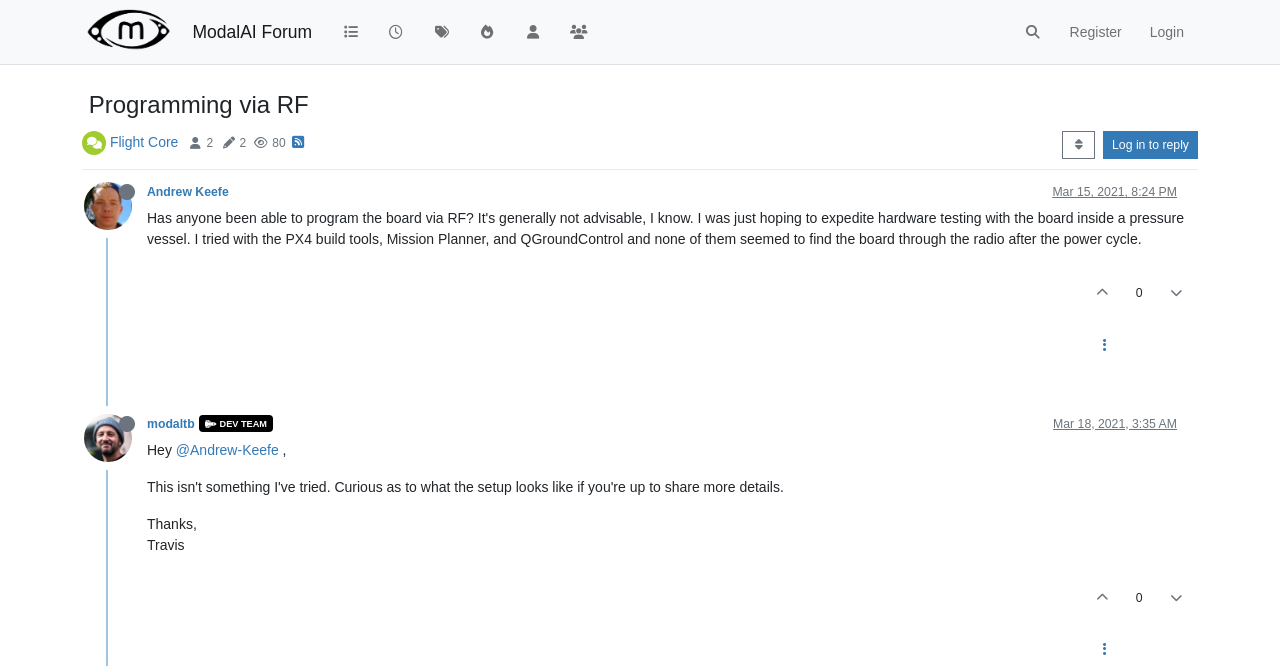Determine the bounding box coordinates of the region to click in order to accomplish the following instruction: "Reply to the post". Provide the coordinates as four float numbers between 0 and 1, specifically [left, top, right, bottom].

[0.862, 0.197, 0.936, 0.239]